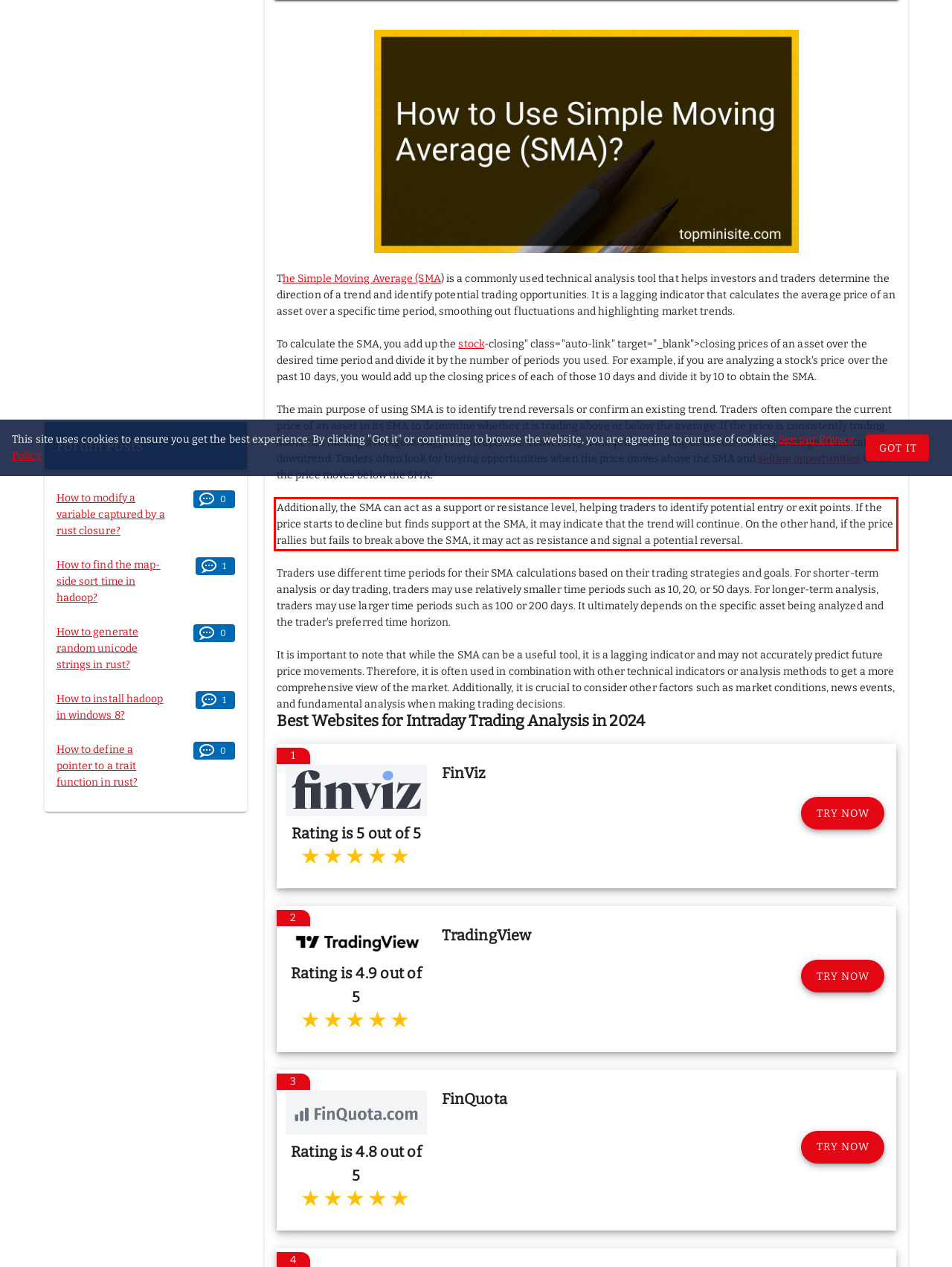Please use OCR to extract the text content from the red bounding box in the provided webpage screenshot.

Additionally, the SMA can act as a support or resistance level, helping traders to identify potential entry or exit points. If the price starts to decline but finds support at the SMA, it may indicate that the trend will continue. On the other hand, if the price rallies but fails to break above the SMA, it may act as resistance and signal a potential reversal.